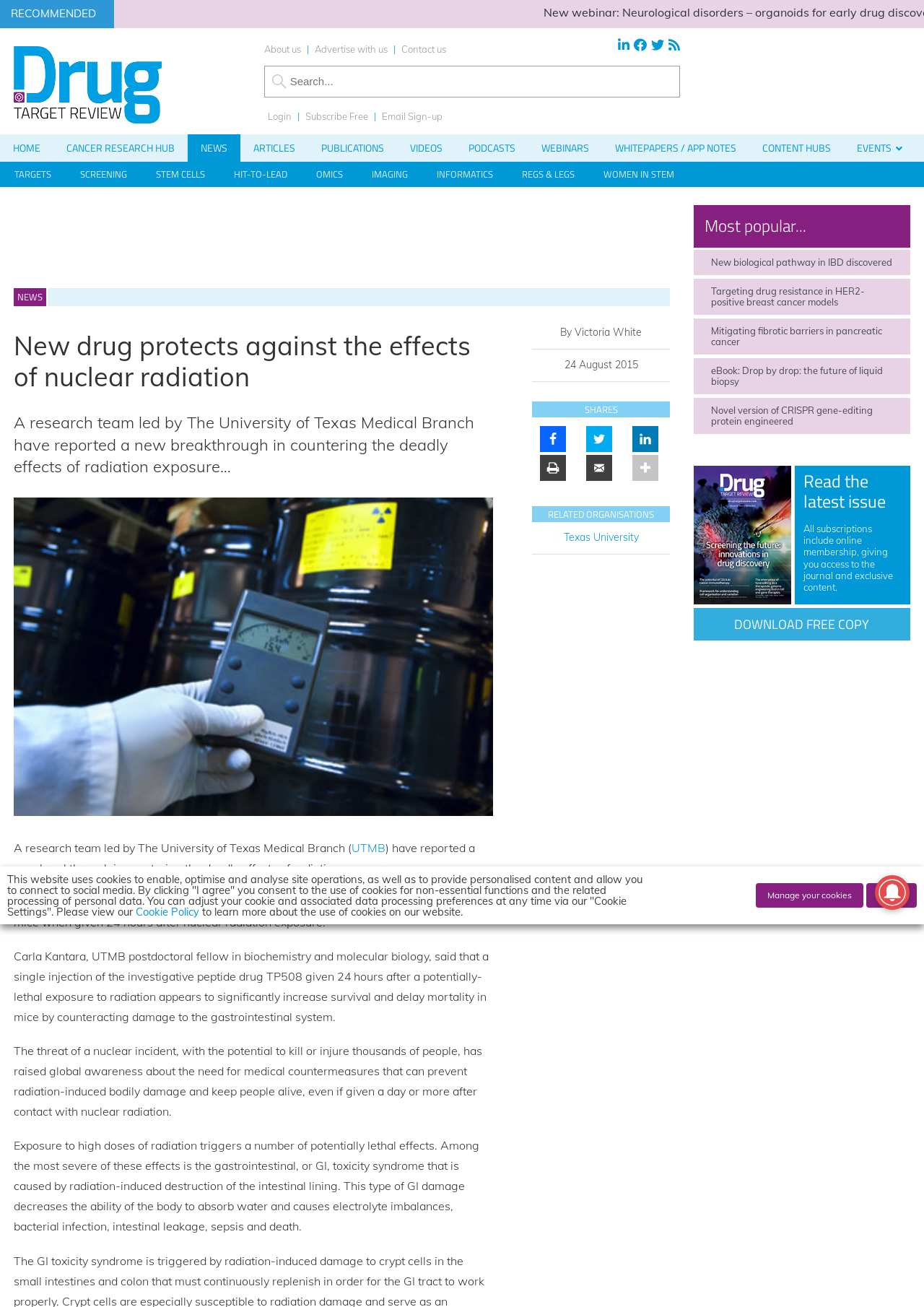Find and extract the text of the primary heading on the webpage.

New drug protects against the effects of nuclear radiation